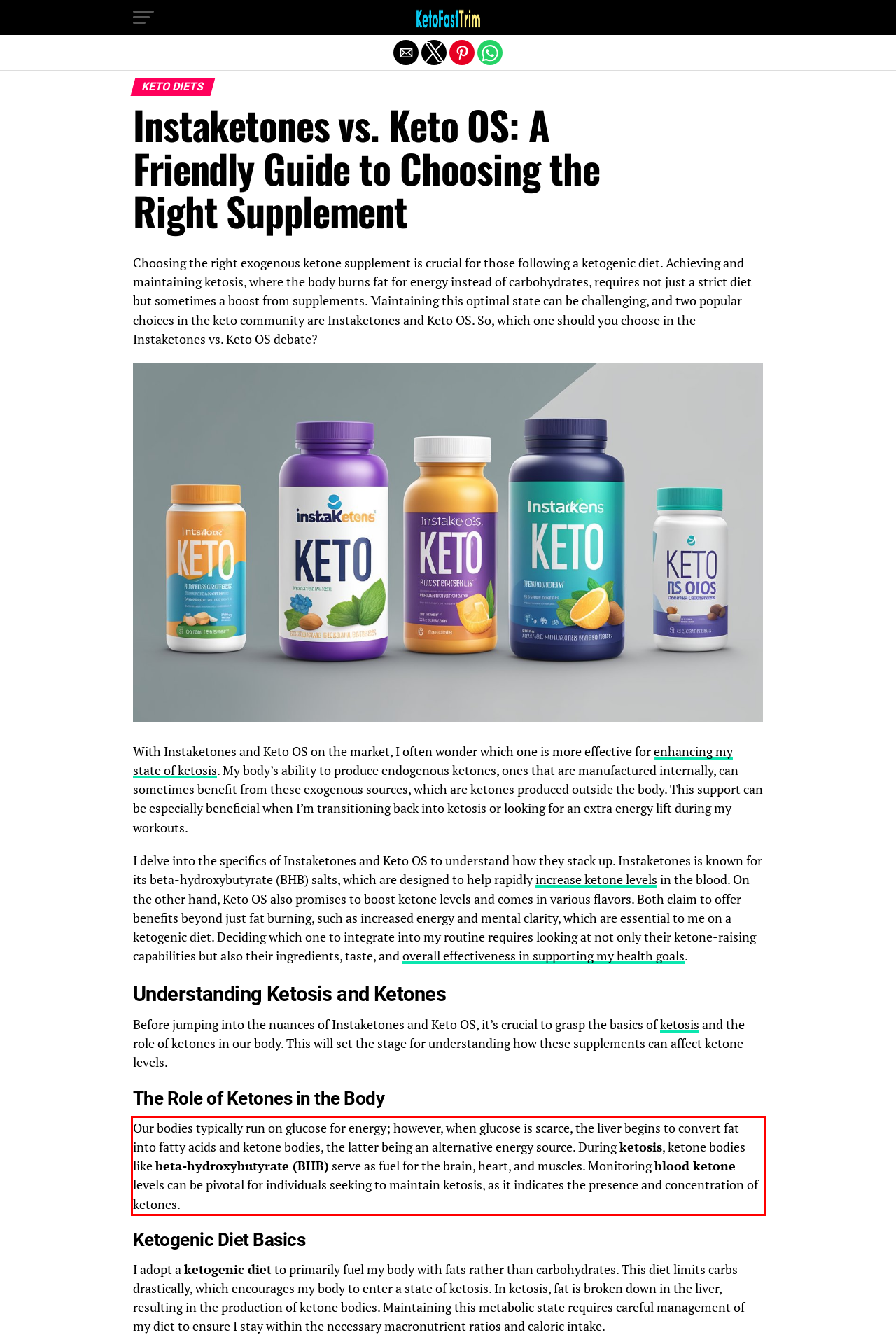You are given a screenshot of a webpage with a UI element highlighted by a red bounding box. Please perform OCR on the text content within this red bounding box.

Our bodies typically run on glucose for energy; however, when glucose is scarce, the liver begins to convert fat into fatty acids and ketone bodies, the latter being an alternative energy source. During ketosis, ketone bodies like beta-hydroxybutyrate (BHB) serve as fuel for the brain, heart, and muscles. Monitoring blood ketone levels can be pivotal for individuals seeking to maintain ketosis, as it indicates the presence and concentration of ketones.